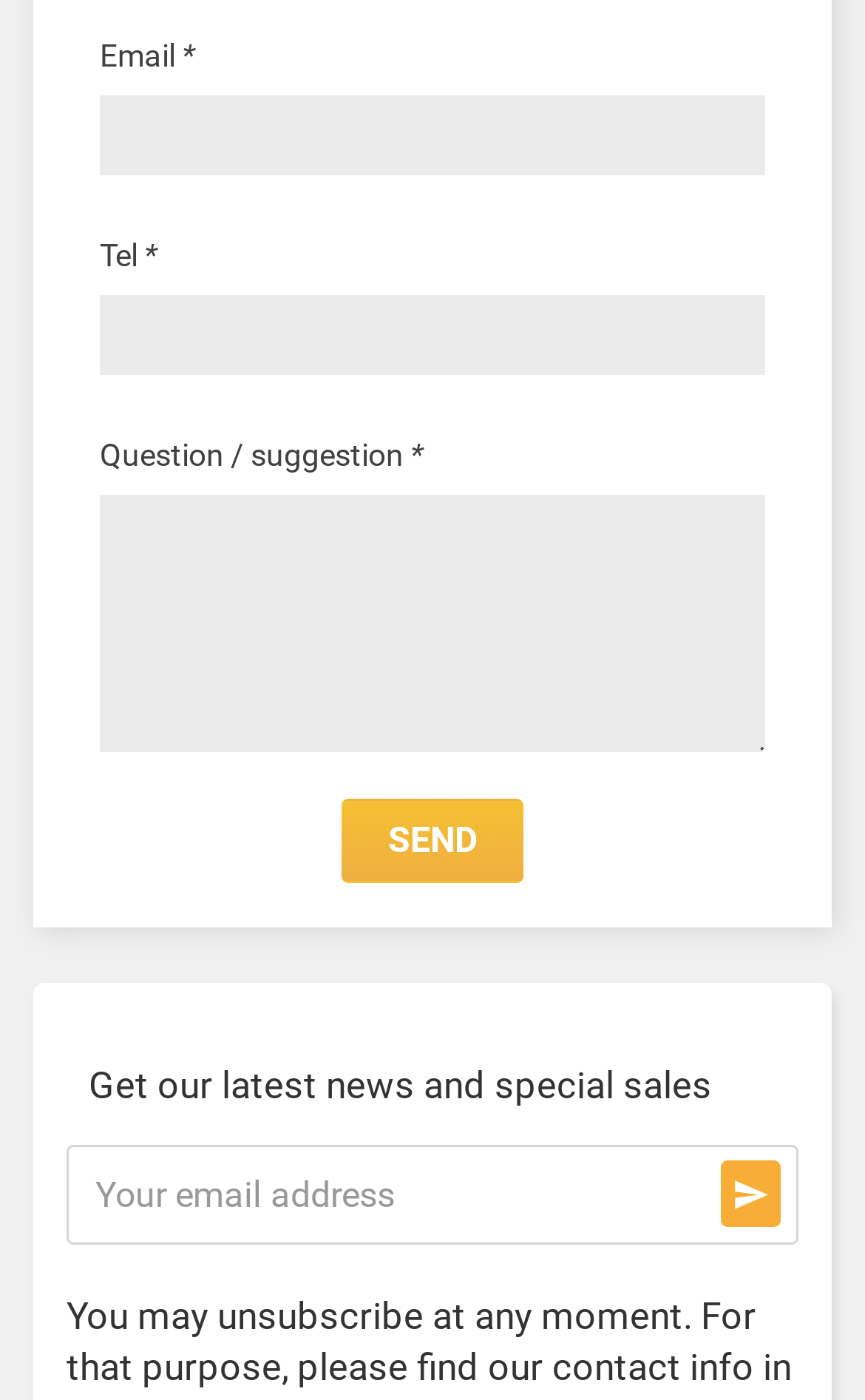How many textboxes are required on this webpage?
Identify the answer in the screenshot and reply with a single word or phrase.

Three